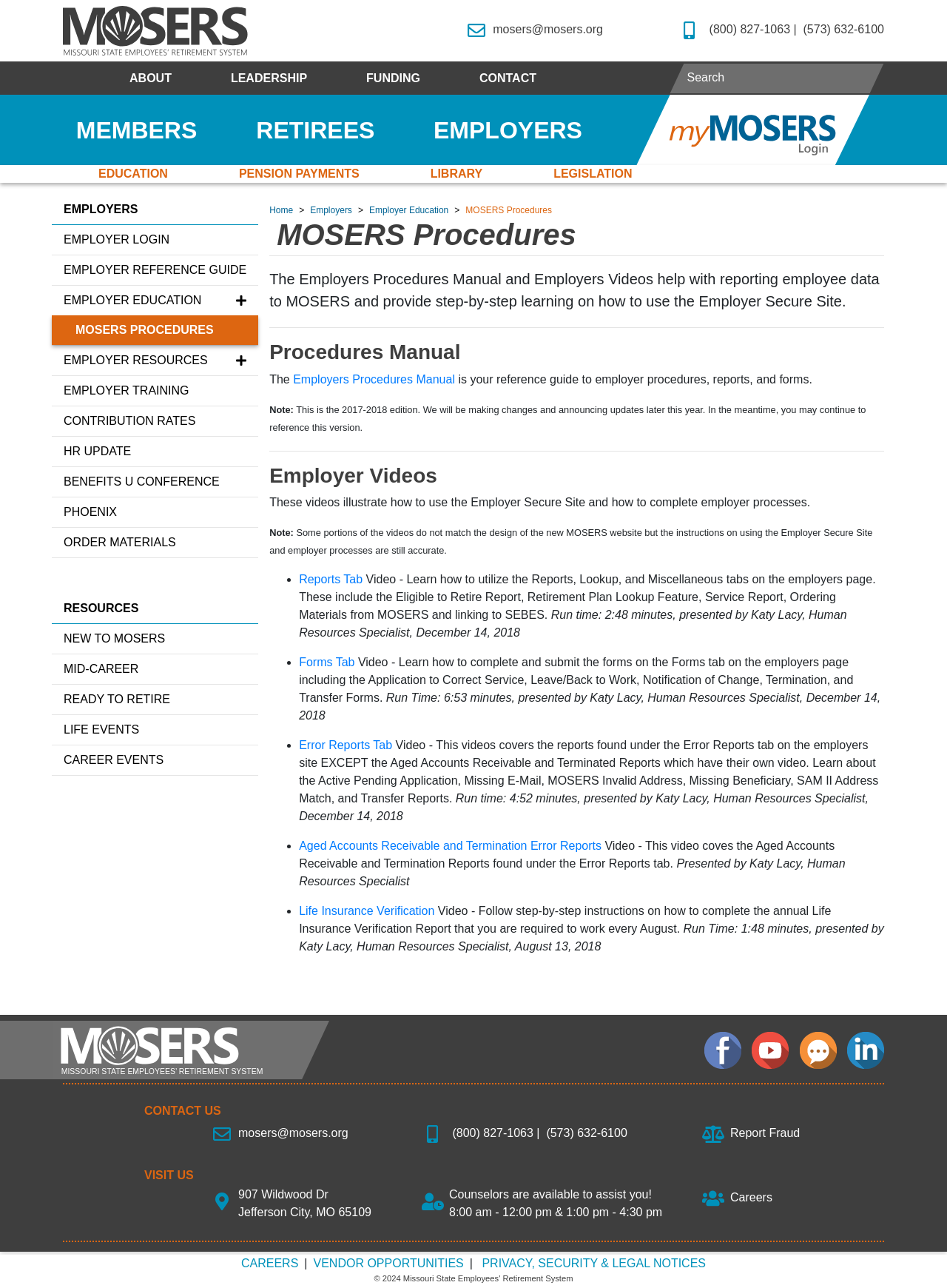Explain the webpage in detail.

The webpage is titled "MOSERS Procedures" and has a navigation menu at the top with links to "MOSERS Home", "ABOUT", "LEADERSHIP", "FUNDING", "CONTACT", "MEMBERS", "RETIREES", "EMPLOYERS", and "EDUCATION". There is also a search bar located at the top right corner of the page.

Below the navigation menu, there are several sections. The first section has links to "EMPLOYERS", "EMPLOYER LOGIN", "EMPLOYER REFERENCE GUIDE", and other related resources. 

The main content of the page is divided into three sections: "Procedures Manual", "Employer Videos", and a list of video tutorials. The "Procedures Manual" section provides a brief description and a link to the manual, which serves as a reference guide for employer procedures, reports, and forms. 

The "Employer Videos" section has a brief introduction and a list of video tutorials, each with a description, runtime, and presenter information. The video topics include using the Reports tab, completing and submitting forms on the Forms tab, and understanding error reports.

Overall, the webpage appears to be a resource page for employers, providing access to manuals, videos, and other resources related to MOSERS procedures.